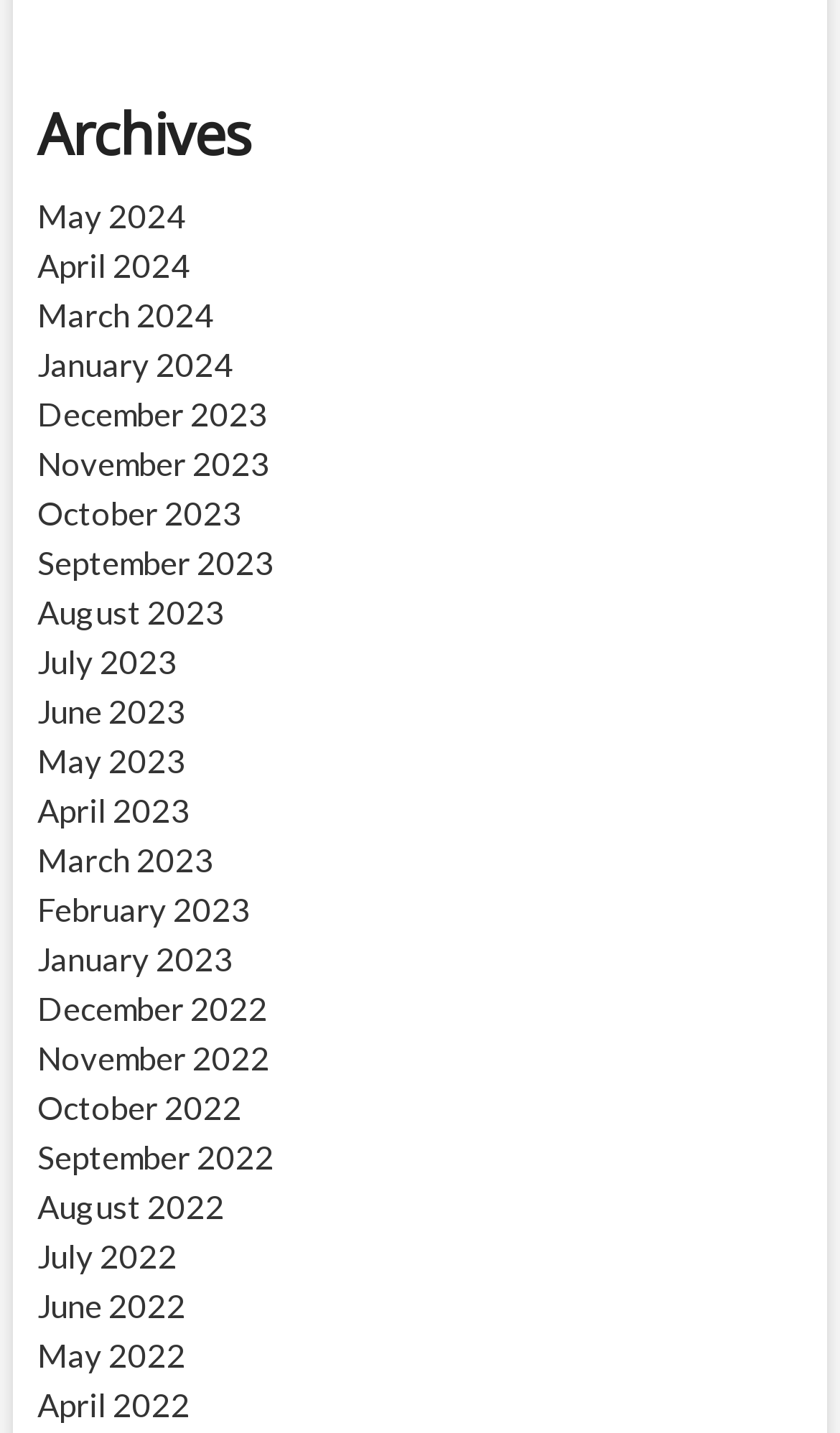Please provide a brief answer to the question using only one word or phrase: 
How many links are there on this webpage?

24